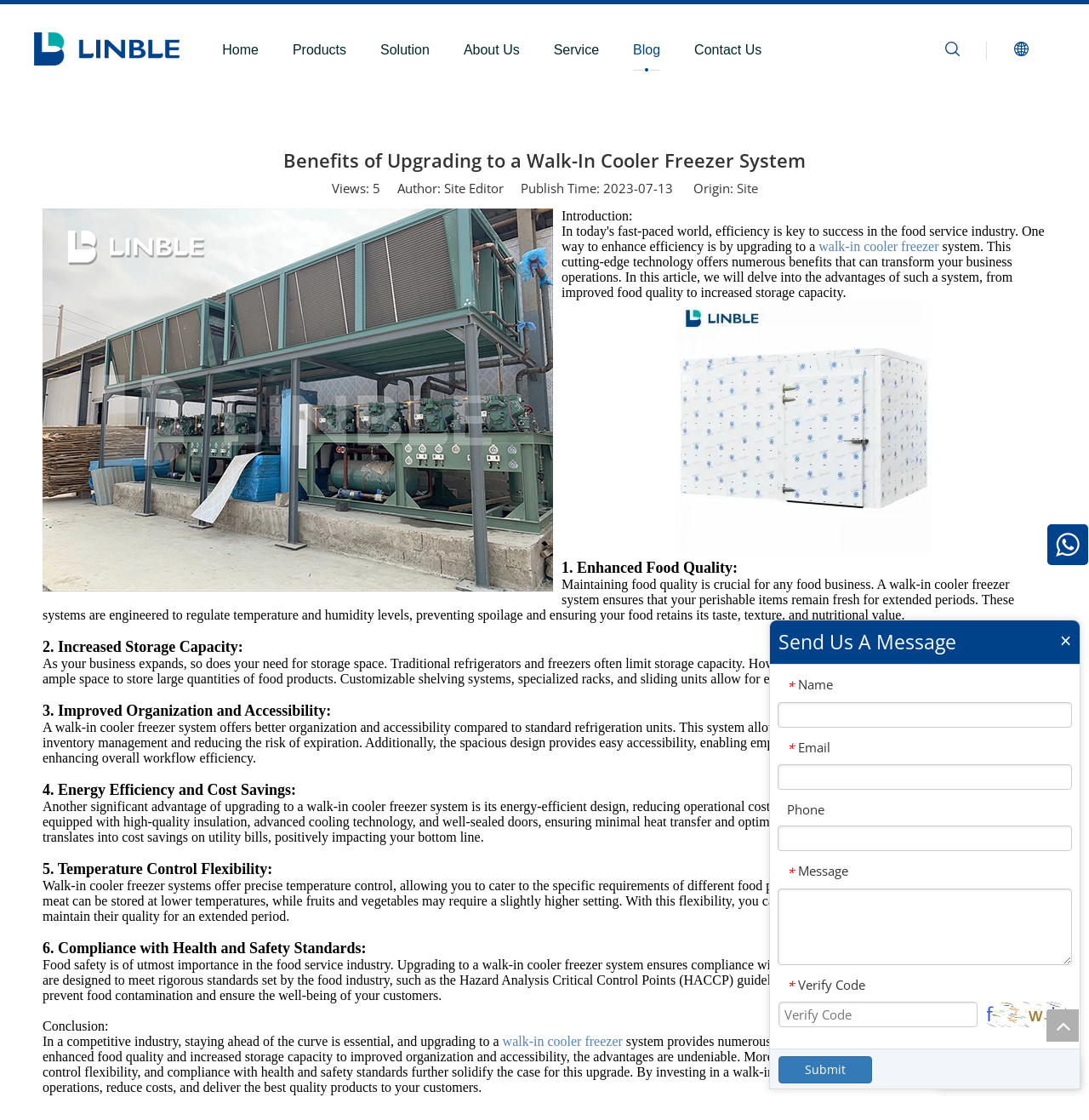Identify and extract the main heading of the webpage.

Benefits of Upgrading to a Walk-In Cooler Freezer System